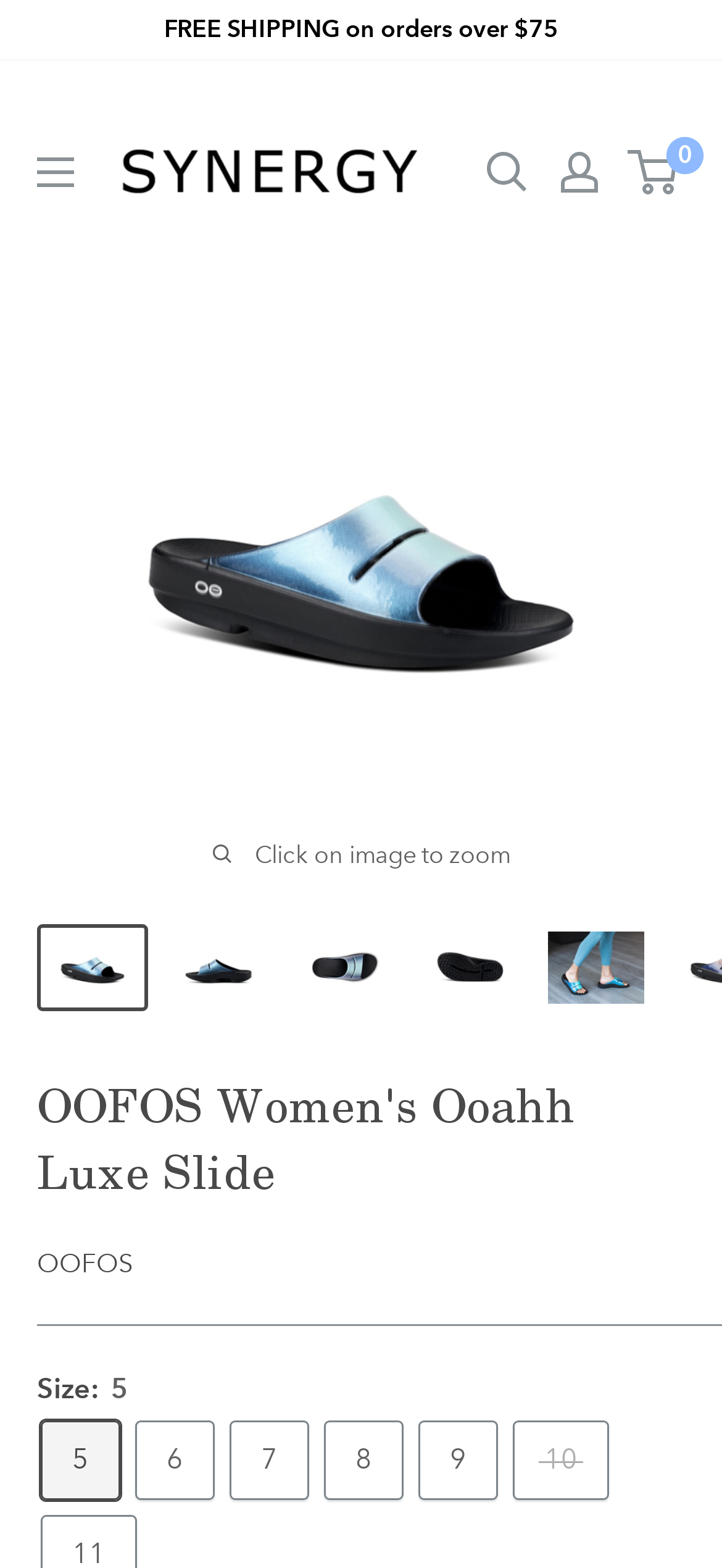Determine the bounding box coordinates of the section to be clicked to follow the instruction: "Search for products". The coordinates should be given as four float numbers between 0 and 1, formatted as [left, top, right, bottom].

[0.674, 0.097, 0.731, 0.123]